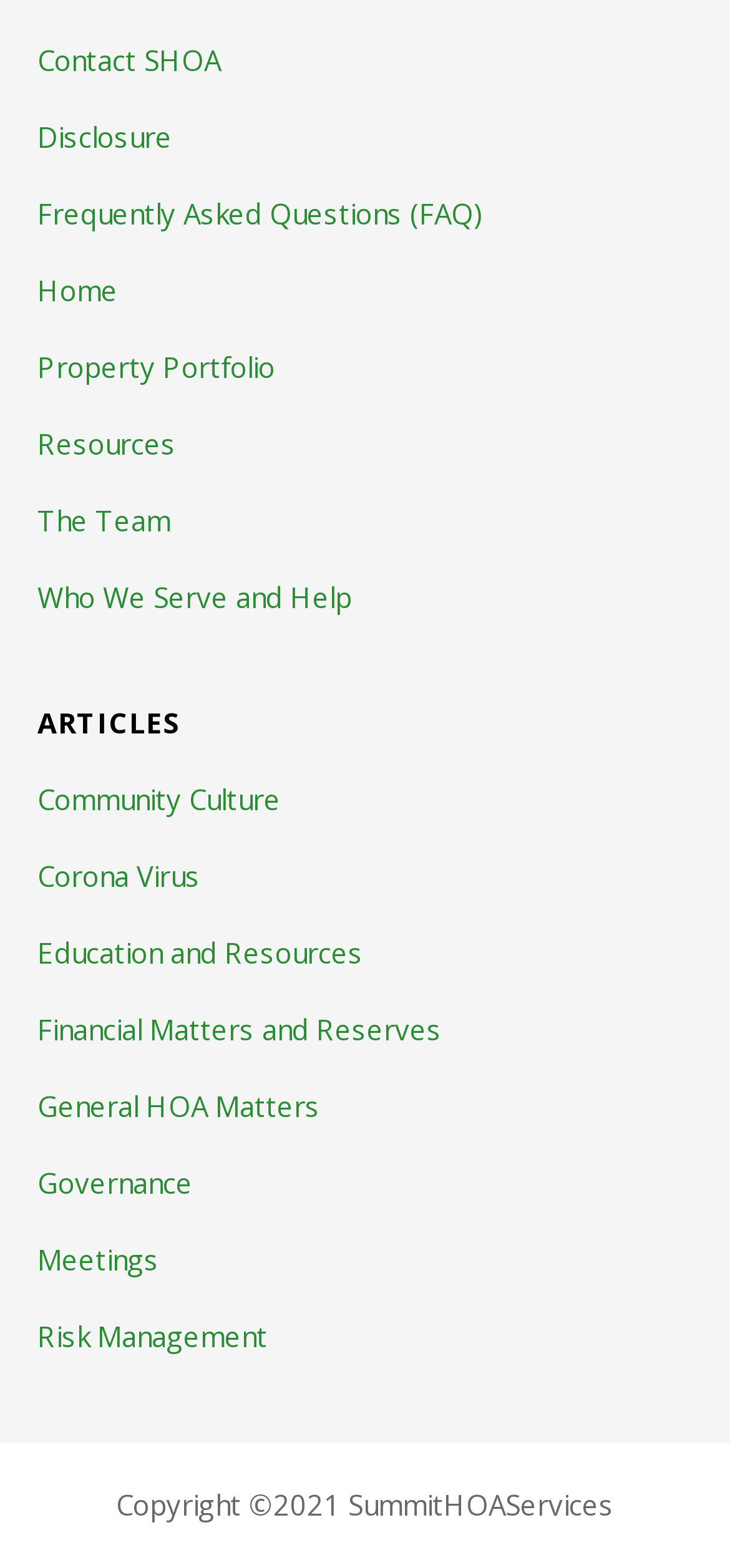Using the information in the image, give a detailed answer to the following question: What is the last article category?

I looked at the list of article categories and found that the last one is 'Risk Management', which is located at the bottom of the list.